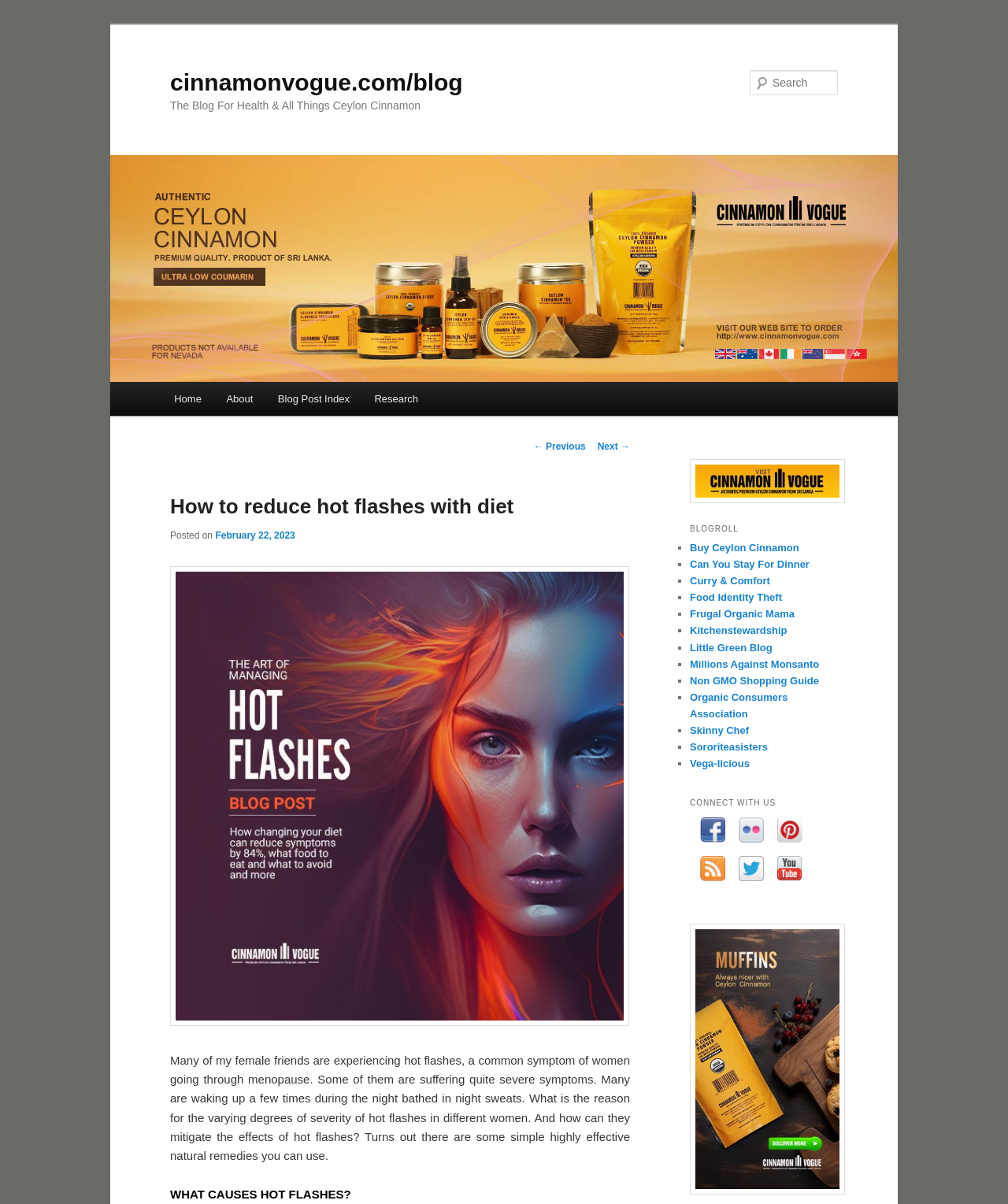Respond to the following question with a brief word or phrase:
What is the blog about?

Health and Ceylon Cinnamon